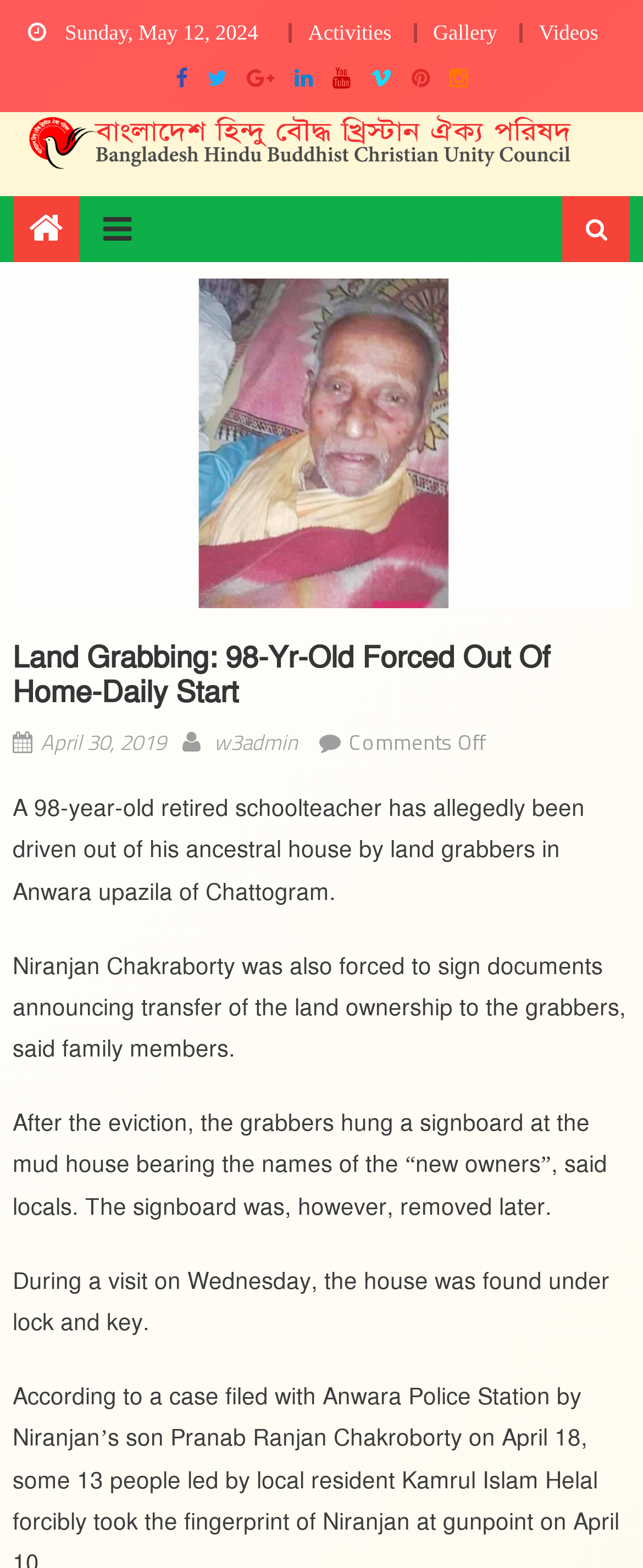Provide the bounding box coordinates in the format (top-left x, top-left y, bottom-right x, bottom-right y). All values are floating point numbers between 0 and 1. Determine the bounding box coordinate of the UI element described as: April 30, 2019

[0.064, 0.462, 0.258, 0.484]